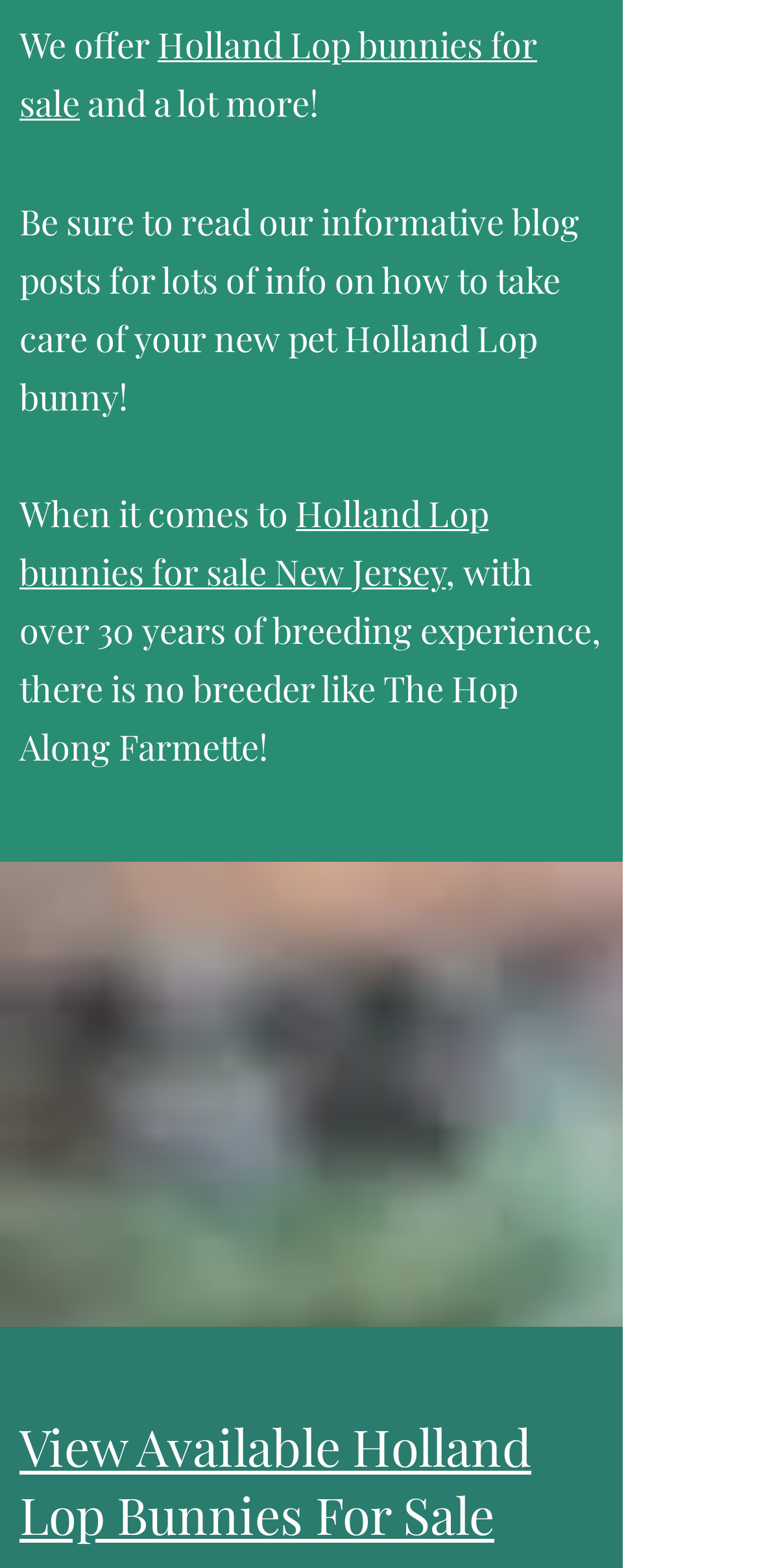Utilize the information from the image to answer the question in detail:
What type of bunnies are for sale?

The webpage mentions 'Holland Lop bunnies for sale' in the heading, indicating that the website is offering Holland Lop bunnies for sale.